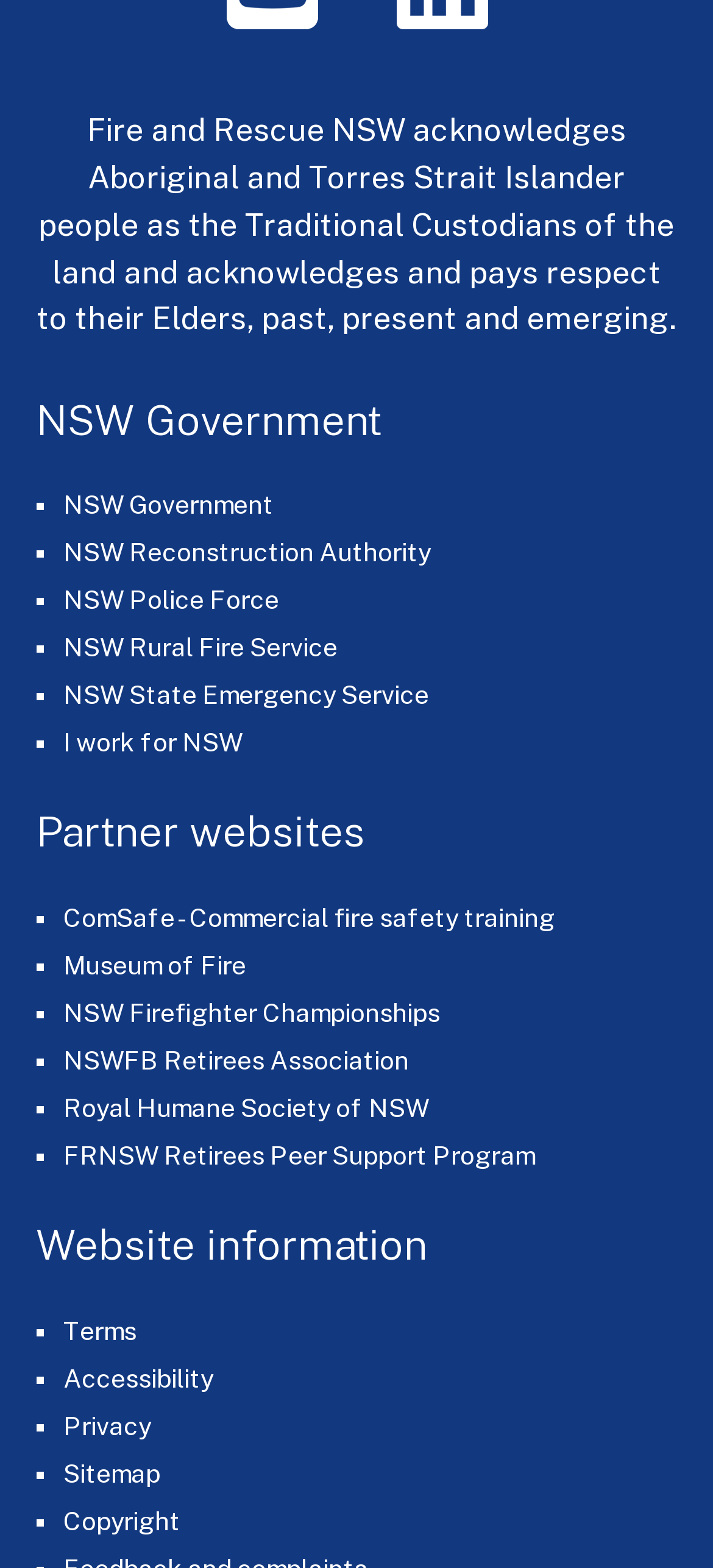Find the bounding box coordinates of the clickable region needed to perform the following instruction: "Check Accessibility". The coordinates should be provided as four float numbers between 0 and 1, i.e., [left, top, right, bottom].

[0.088, 0.869, 0.299, 0.888]